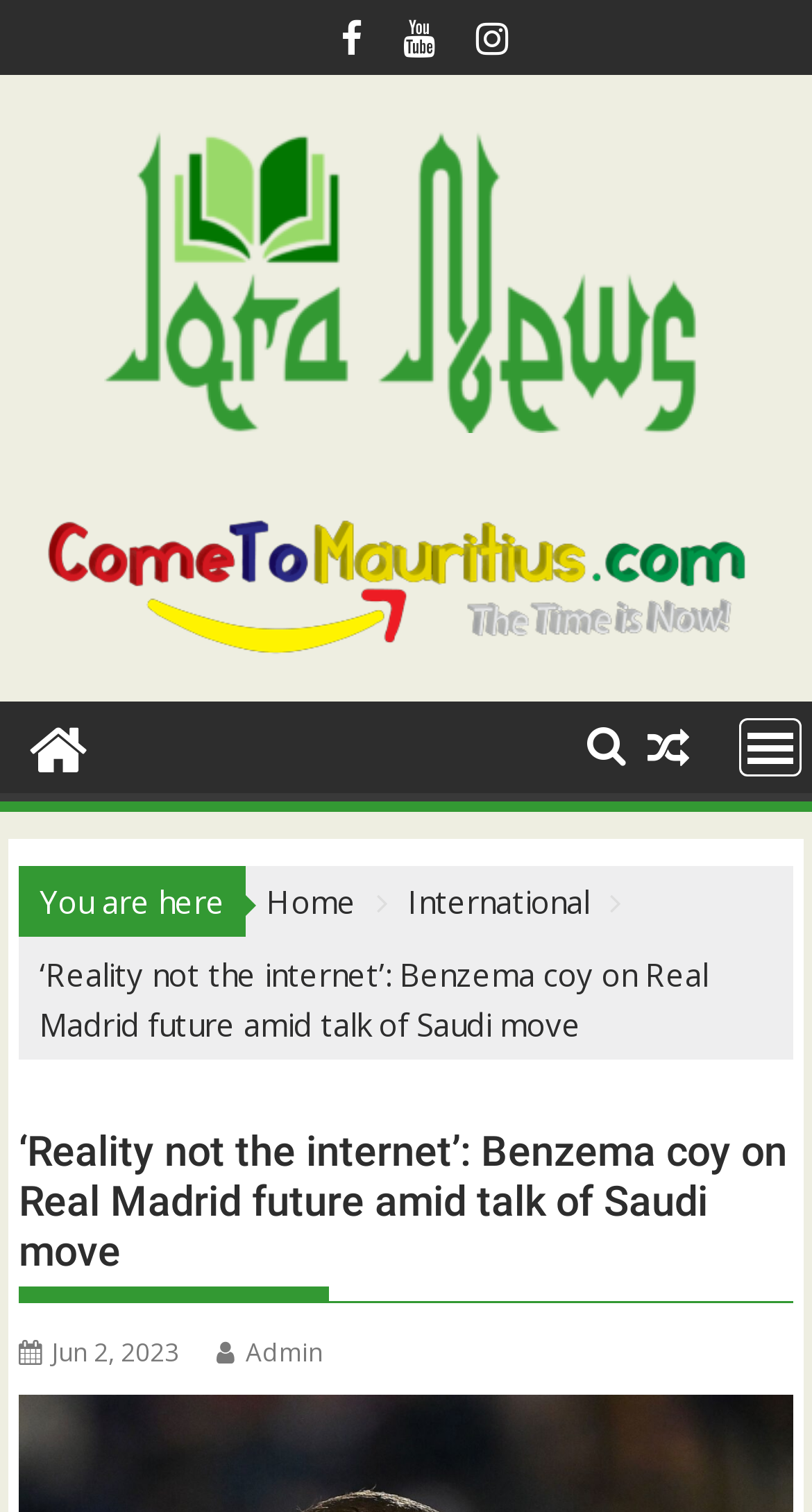What is the name of the website?
Look at the image and respond with a one-word or short-phrase answer.

SuperMag